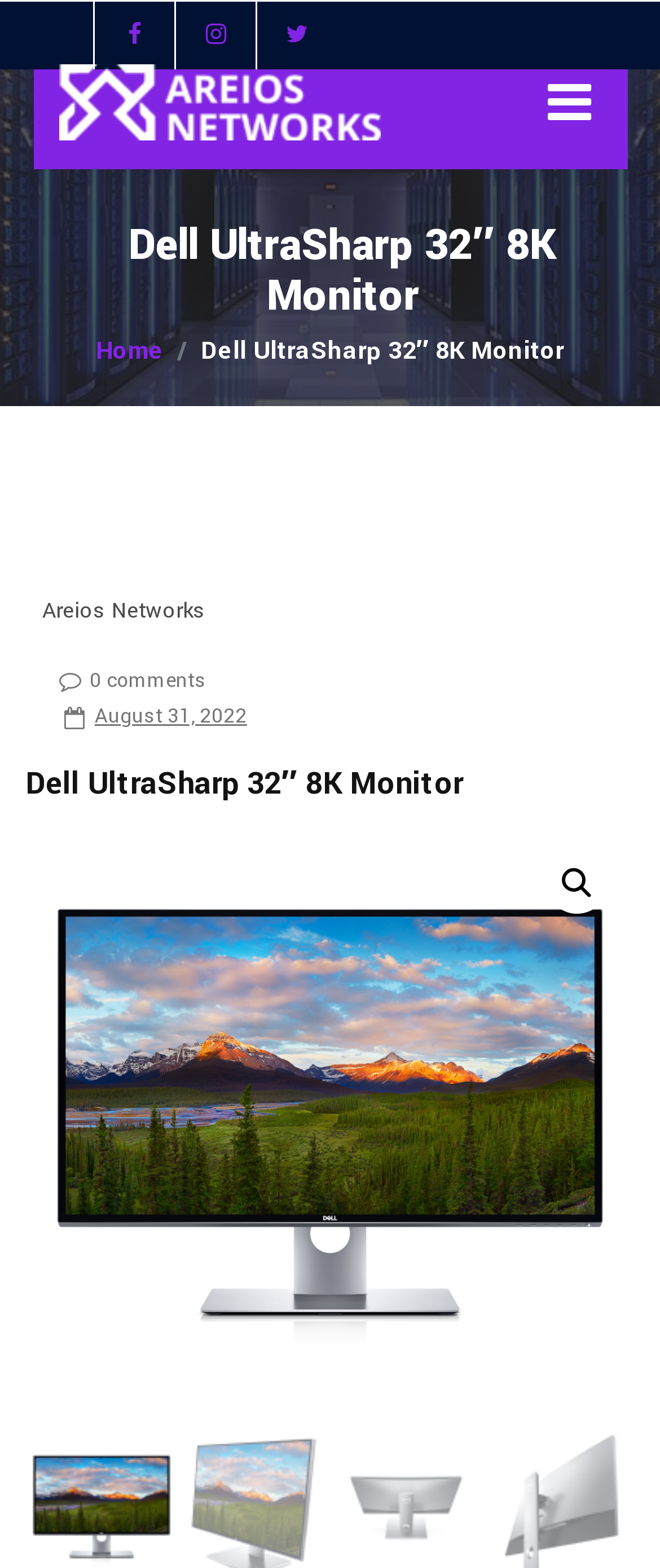Using the provided element description "Home", determine the bounding box coordinates of the UI element.

[0.145, 0.213, 0.248, 0.236]